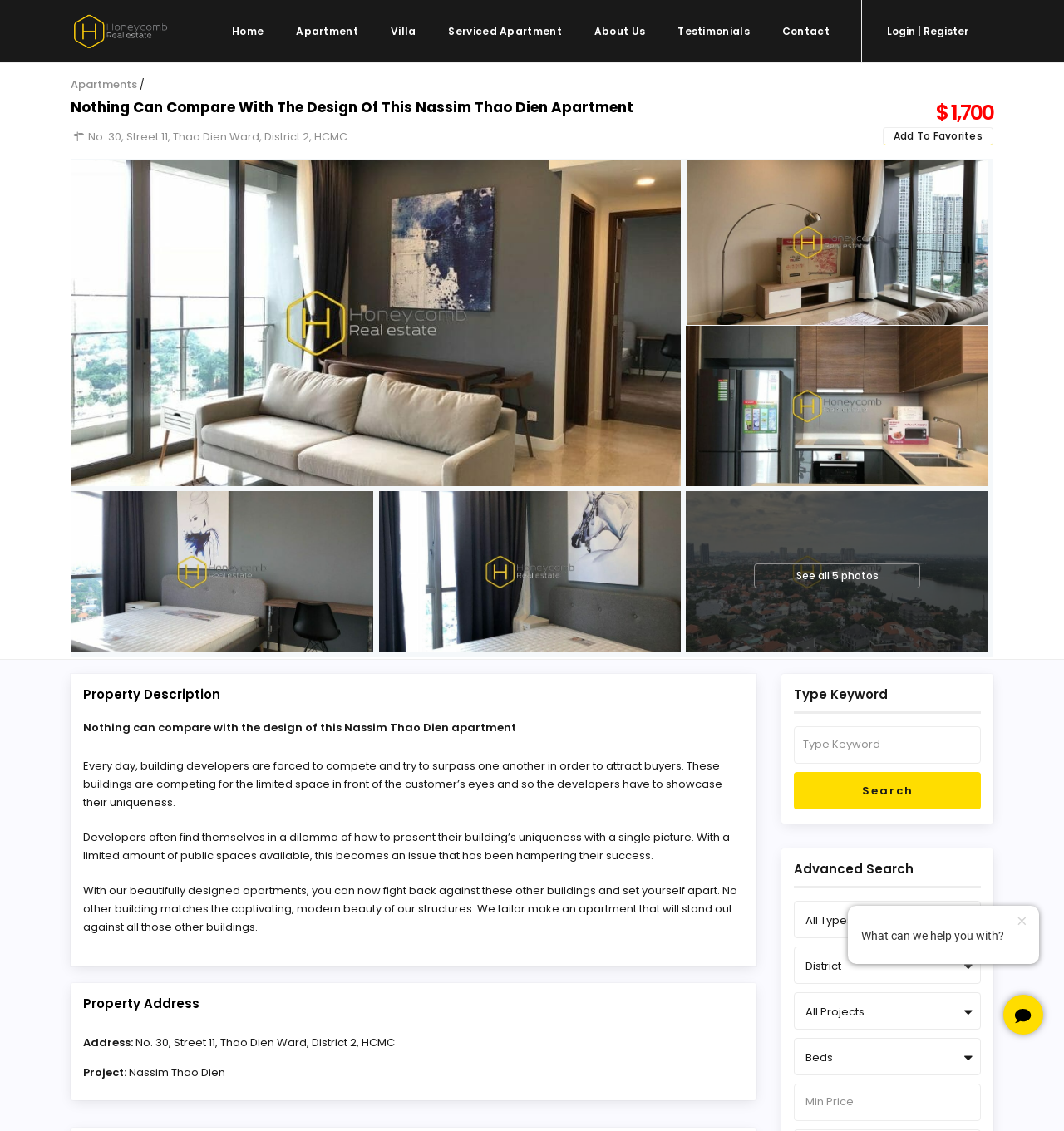Locate the bounding box coordinates of the region to be clicked to comply with the following instruction: "Contact us". The coordinates must be four float numbers between 0 and 1, in the form [left, top, right, bottom].

[0.721, 0.0, 0.794, 0.055]